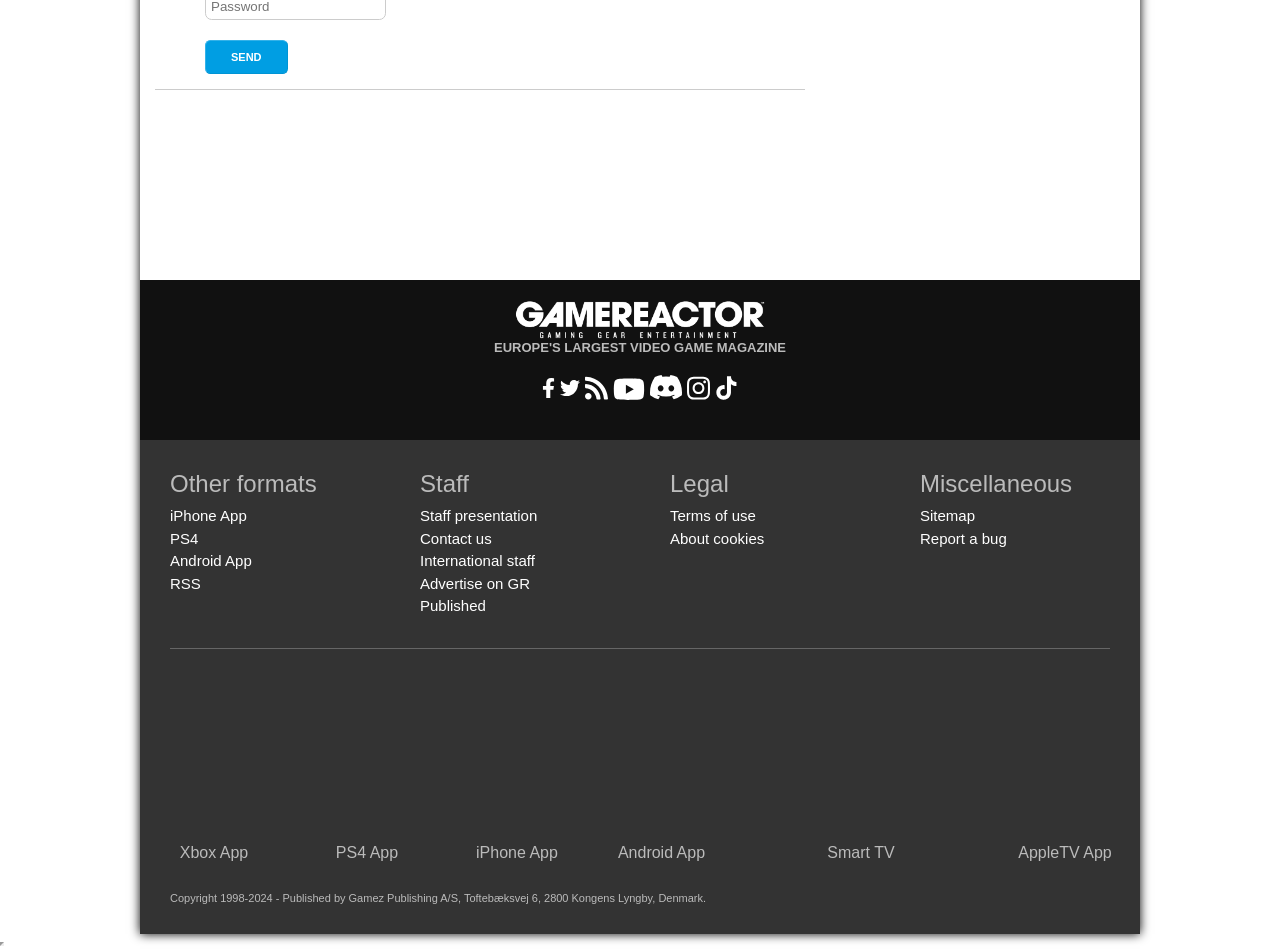Please locate the bounding box coordinates of the element's region that needs to be clicked to follow the instruction: "Visit the iPhone App page". The bounding box coordinates should be provided as four float numbers between 0 and 1, i.e., [left, top, right, bottom].

[0.348, 0.889, 0.459, 0.91]